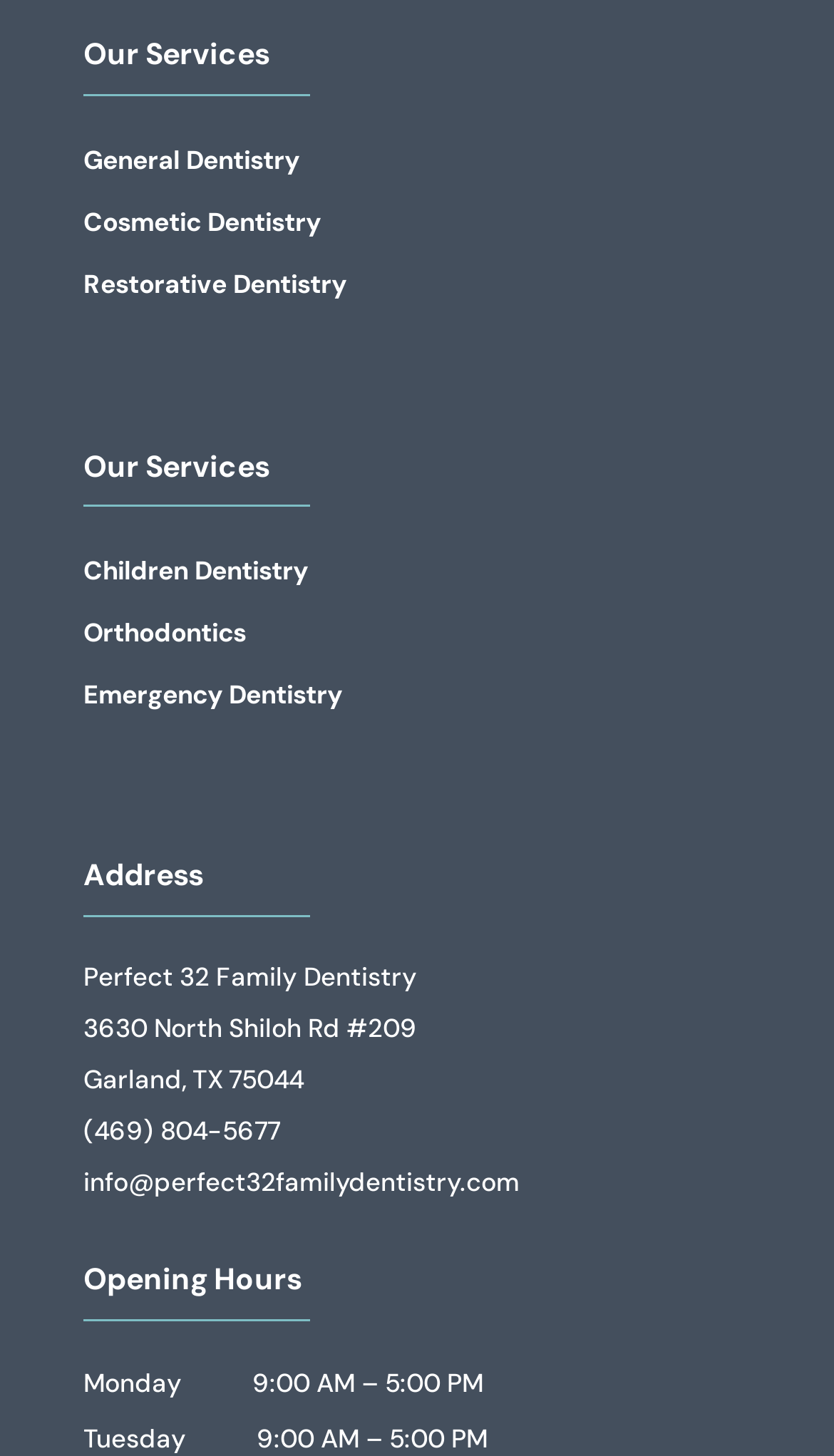Identify the bounding box coordinates of the element to click to follow this instruction: 'Email info@perfect32familydentistry.com'. Ensure the coordinates are four float values between 0 and 1, provided as [left, top, right, bottom].

[0.1, 0.8, 0.623, 0.824]